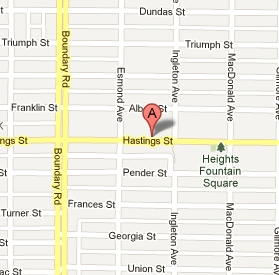Elaborate on the contents of the image in great detail.

This image displays a map indicating a location in Burnaby, BC, specifically highlighting an address on Hastings Street. A red marker labeled "A" denotes the exact spot on the map, which is situated at the intersection of Hastings Street and Alberni Street. Surrounding streets, including Pender Street and Boundary Road, can also be seen in the vicinity. The map provides contextual information for visitors looking to navigate to this site, potentially aiding them in reaching the address: 3847B Hastings Street, Burnaby, BC V5C 2H7.